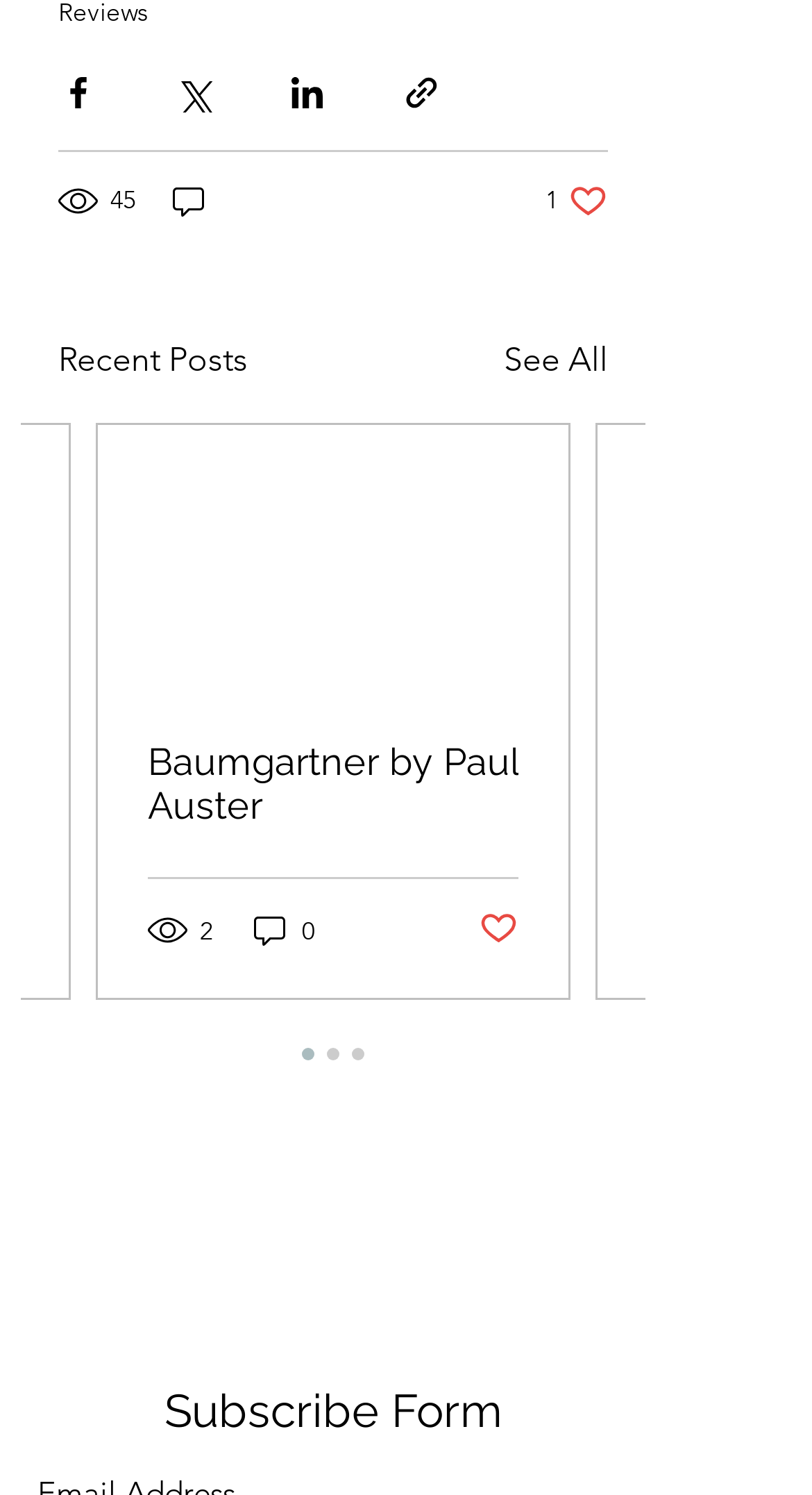What is the number of views for the first post?
Please describe in detail the information shown in the image to answer the question.

The number of views for the first post is 45, which is indicated by the text '45 views' below the social media sharing options.